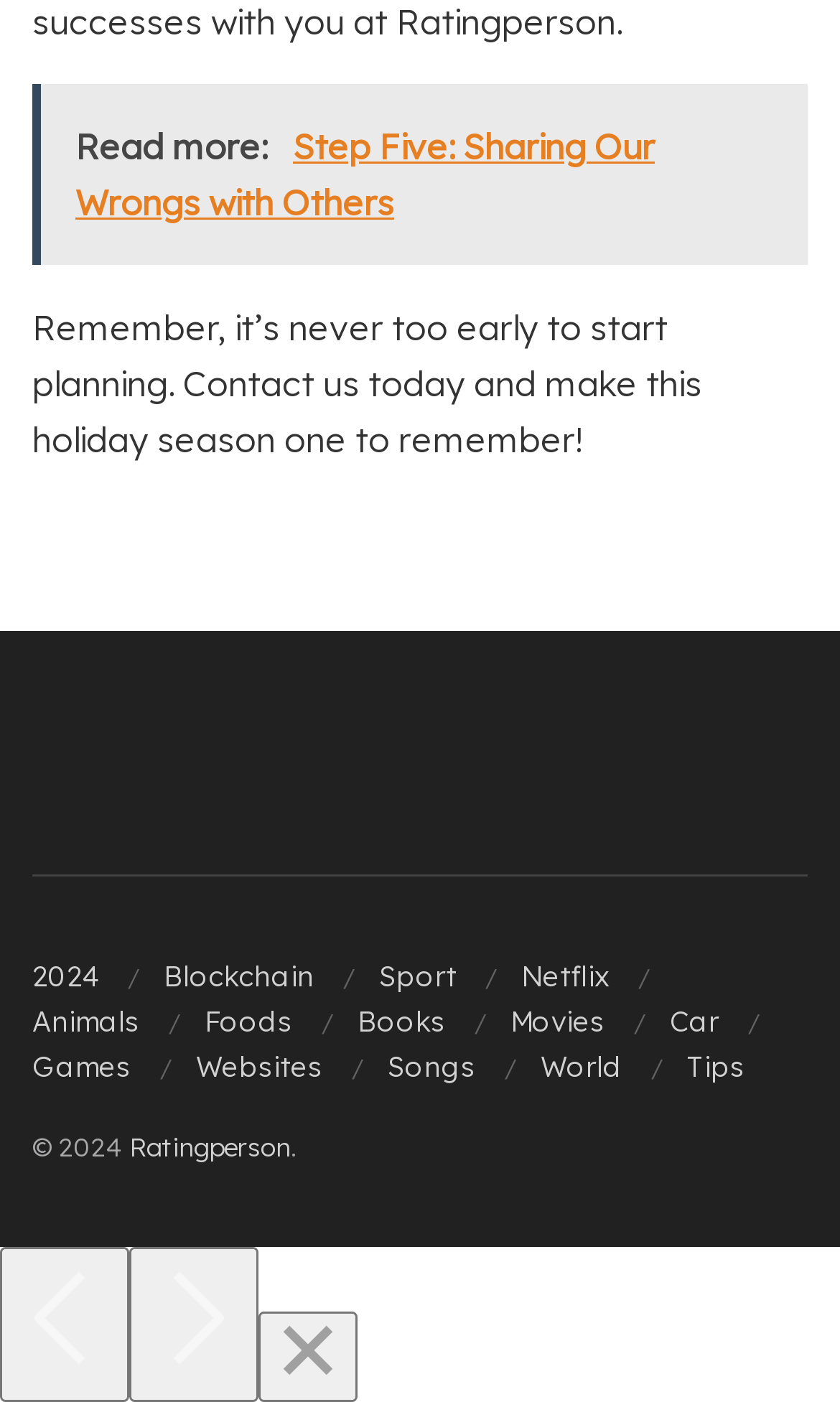How many categories are listed in the middle section of the webpage?
Based on the image, answer the question with a single word or brief phrase.

12